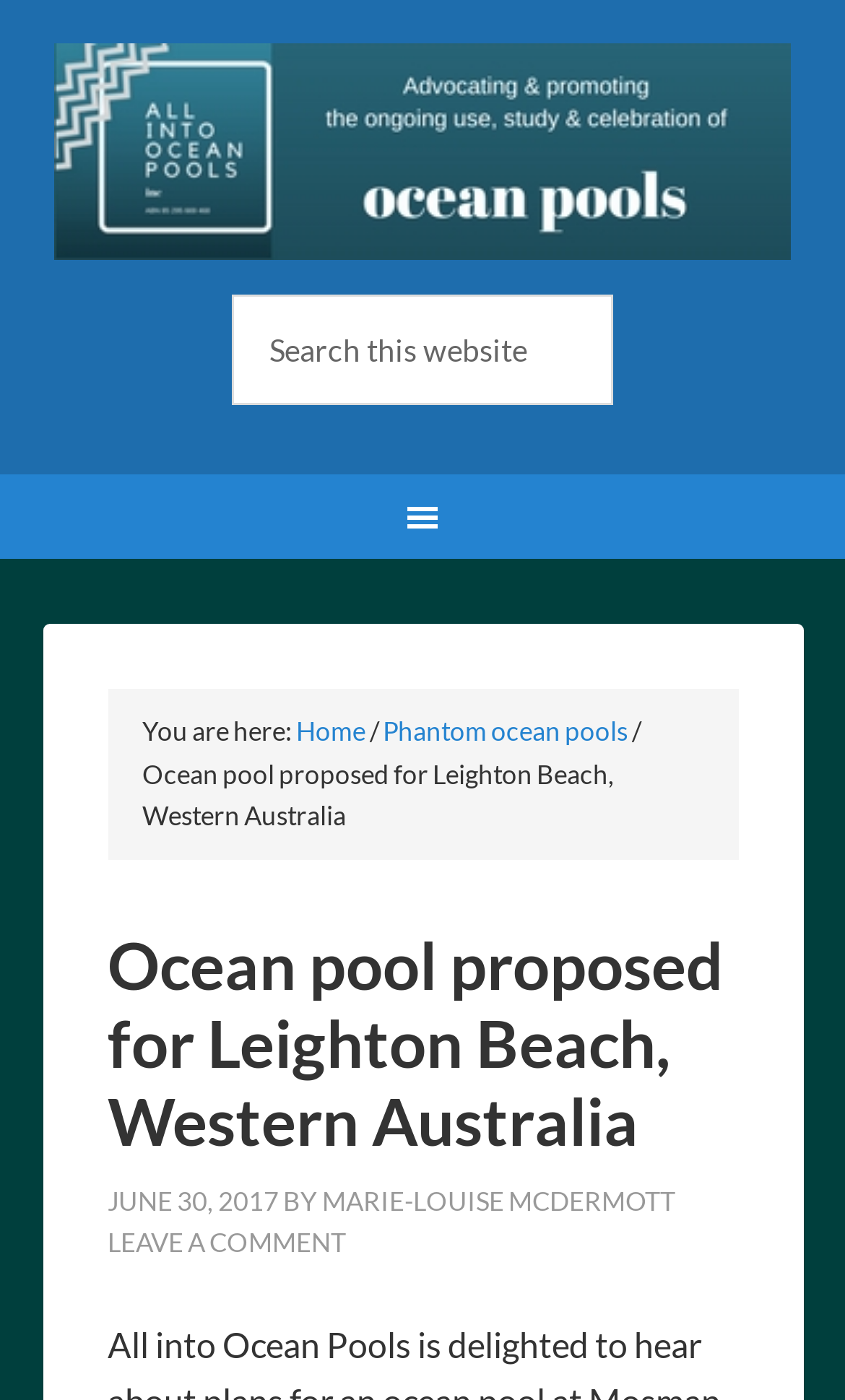What is the current page about?
Could you give a comprehensive explanation in response to this question?

The current page is about an ocean pool proposed for Leighton Beach, Western Australia, as indicated by the header 'Ocean pool proposed for Leighton Beach, Western Australia'.